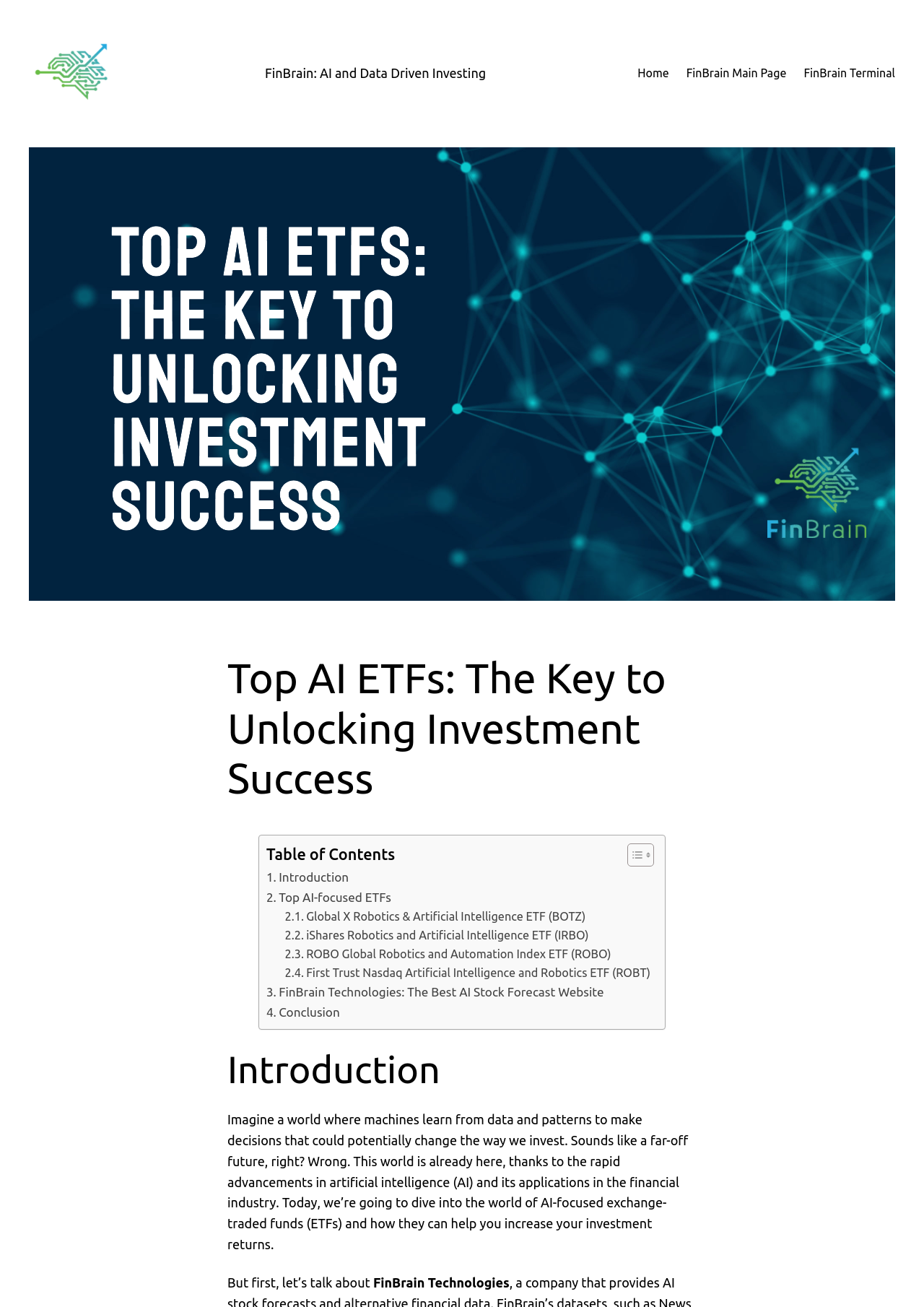Bounding box coordinates must be specified in the format (top-left x, top-left y, bottom-right x, bottom-right y). All values should be floating point numbers between 0 and 1. What are the bounding box coordinates of the UI element described as: FinBrain Terminal

[0.87, 0.049, 0.969, 0.063]